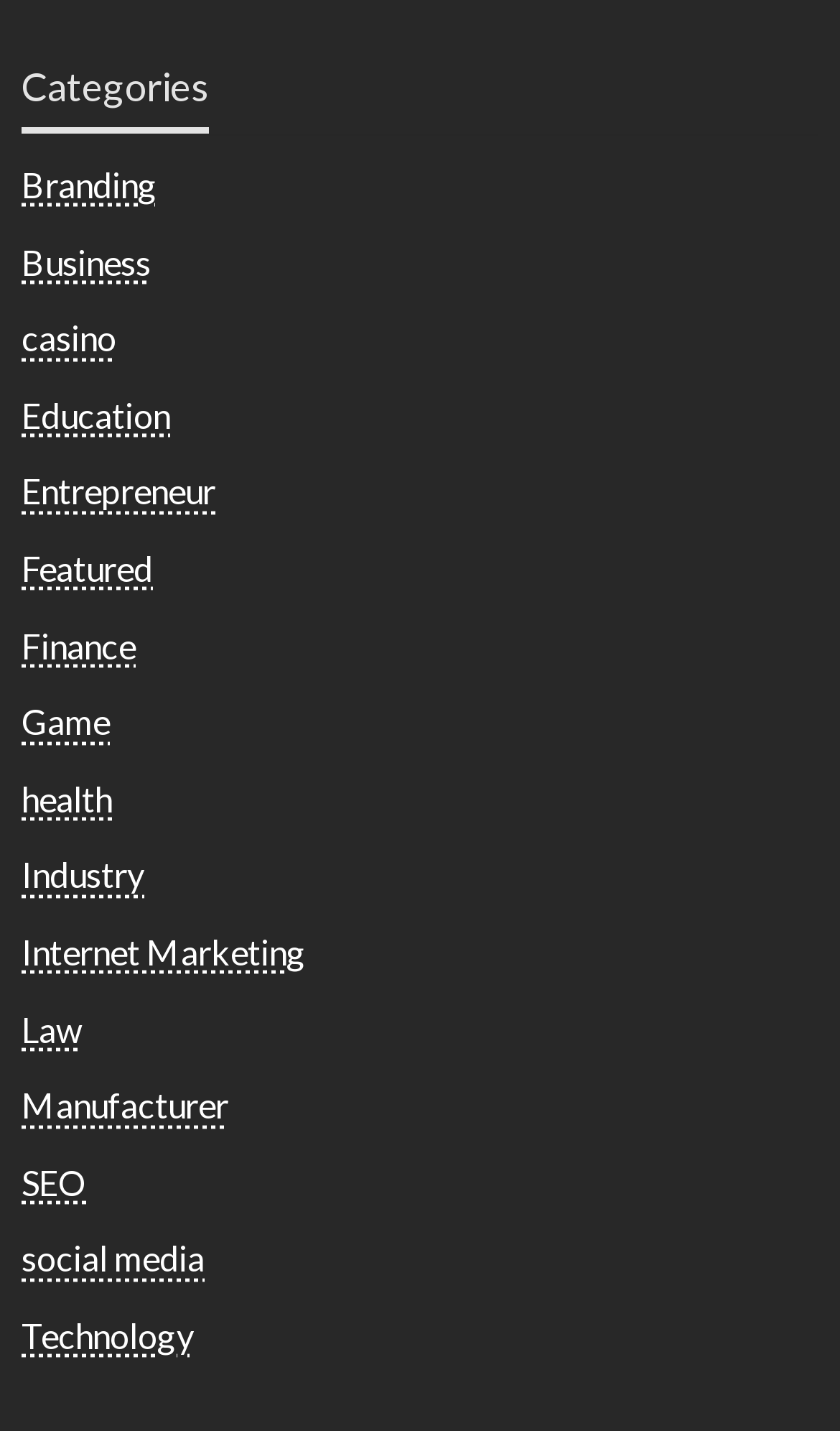Please specify the bounding box coordinates of the element that should be clicked to execute the given instruction: 'Click on the 'Branding' category'. Ensure the coordinates are four float numbers between 0 and 1, expressed as [left, top, right, bottom].

[0.026, 0.115, 0.187, 0.143]